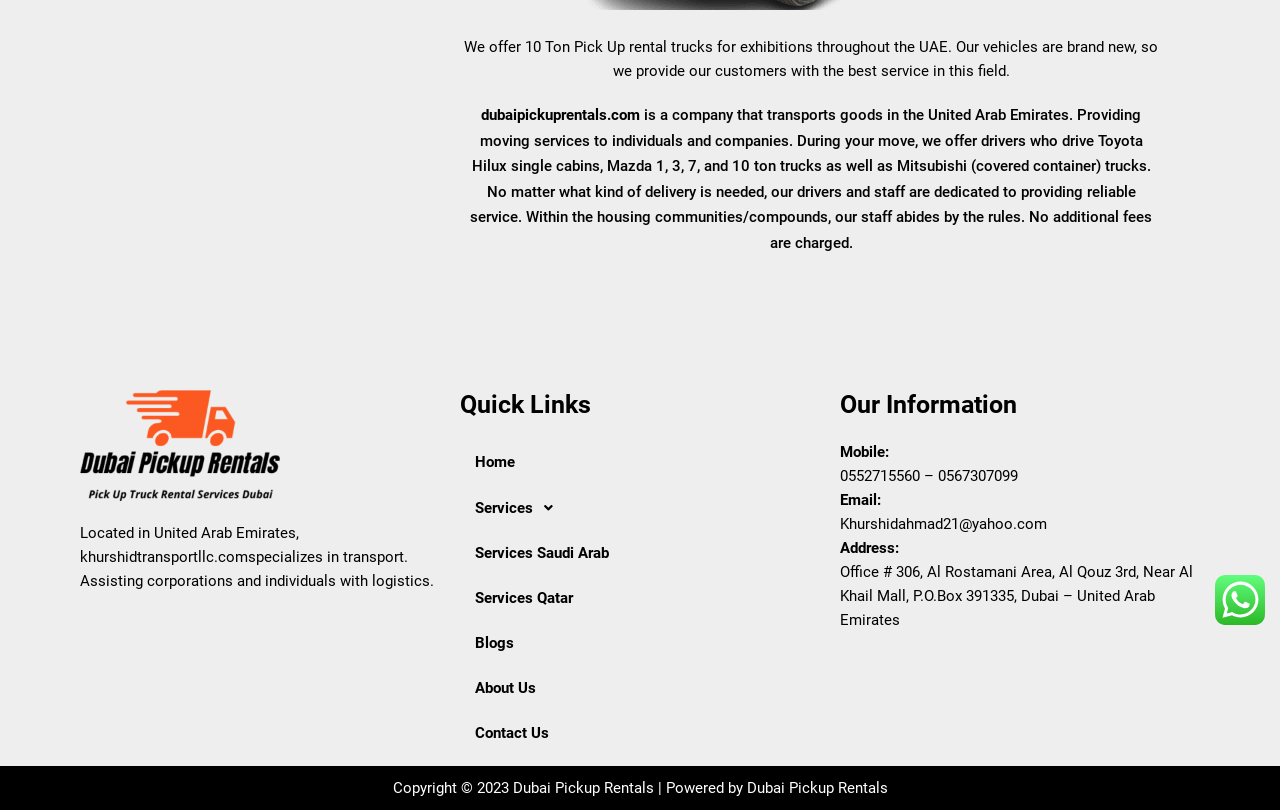From the element description: "Blogs", extract the bounding box coordinates of the UI element. The coordinates should be expressed as four float numbers between 0 and 1, in the order [left, top, right, bottom].

[0.359, 0.767, 0.641, 0.822]